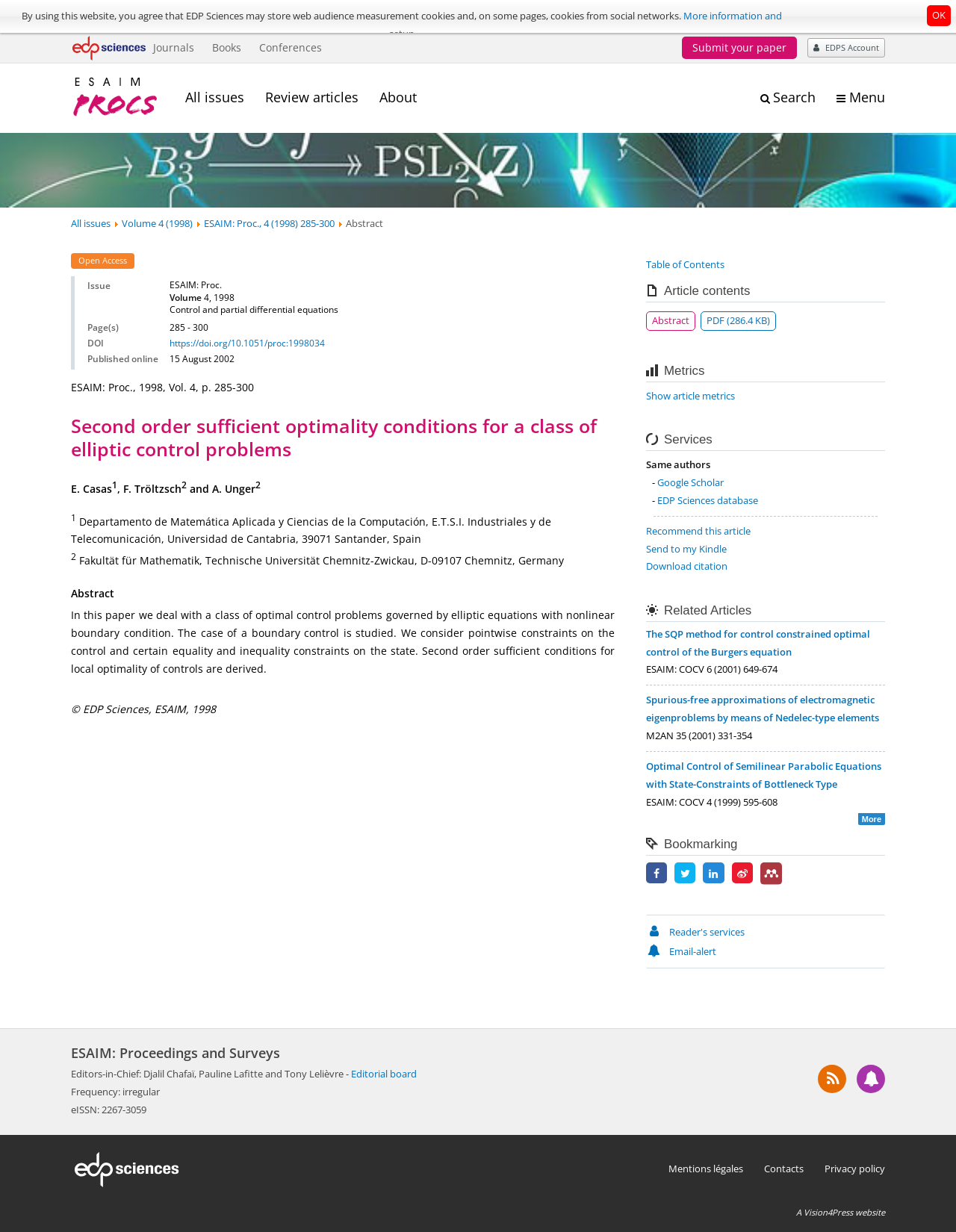Locate the bounding box coordinates of the clickable region to complete the following instruction: "View the table of contents."

[0.676, 0.224, 0.758, 0.235]